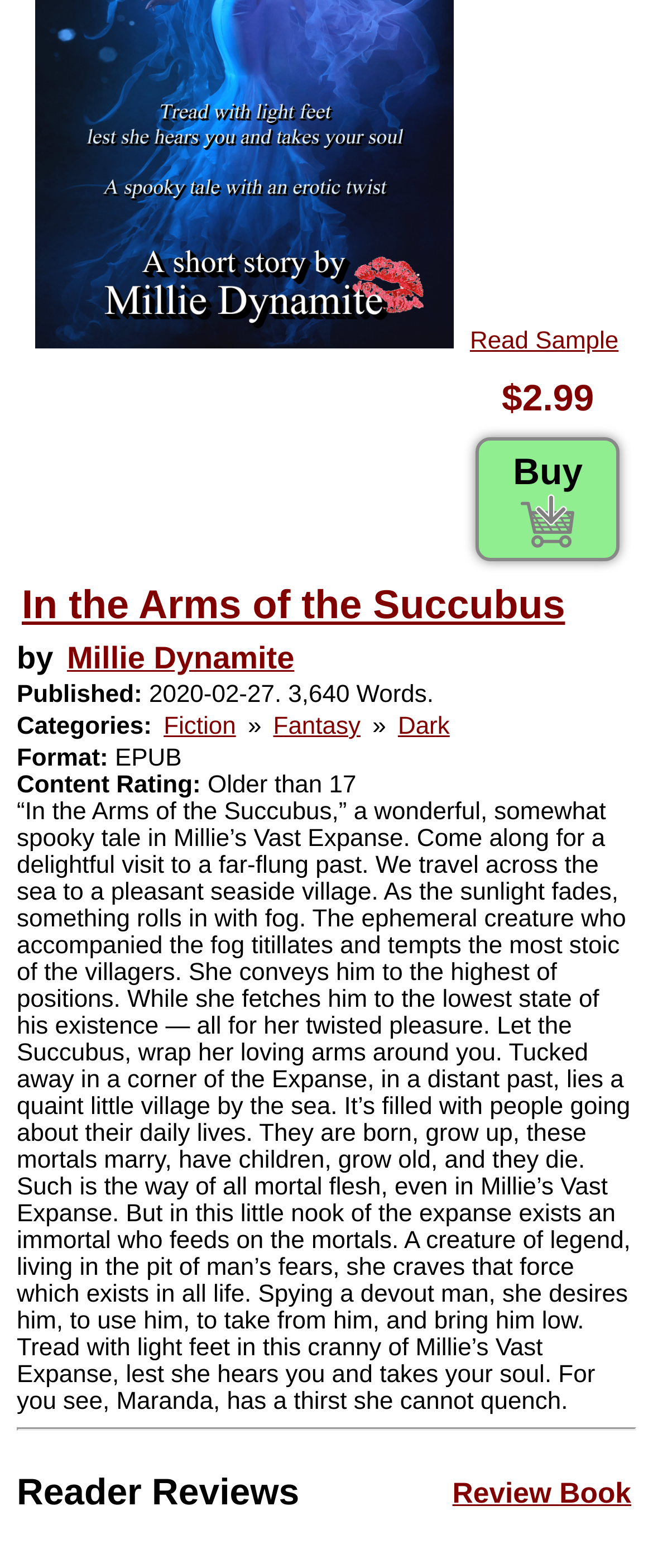Provide the bounding box for the UI element matching this description: "Dark".

[0.602, 0.453, 0.696, 0.476]